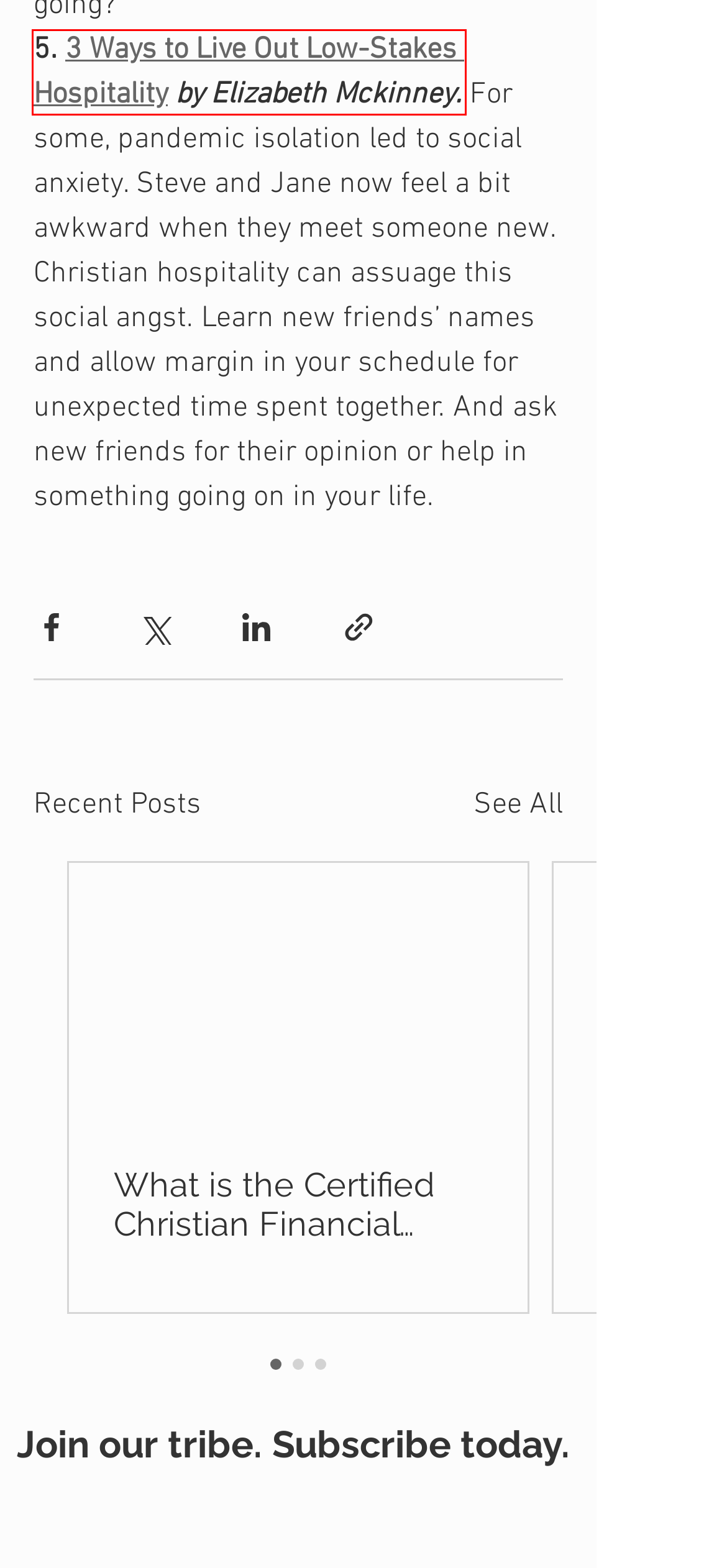You are given a screenshot of a webpage with a red rectangle bounding box around an element. Choose the best webpage description that matches the page after clicking the element in the bounding box. Here are the candidates:
A. What is the Certified Christian Financial Counselor Program?
B. How to Slow Your Car's Depreciation So You Can Sell It for More | Lifehacker
C. Retirement Accounts, 401(k) Millionaires Reach Record Highs | Money
D. 3 Ways Live Out Low-Stakes Hospitality, with One That Might Surprise You  | GCD
E. 5 Money Moves to Make in December
F. Money Articles | Art Rainer
G. 10 Things You Should NOT Buy on Black Friday
H. 3 Misconceptions We Believe About Millionaires

D